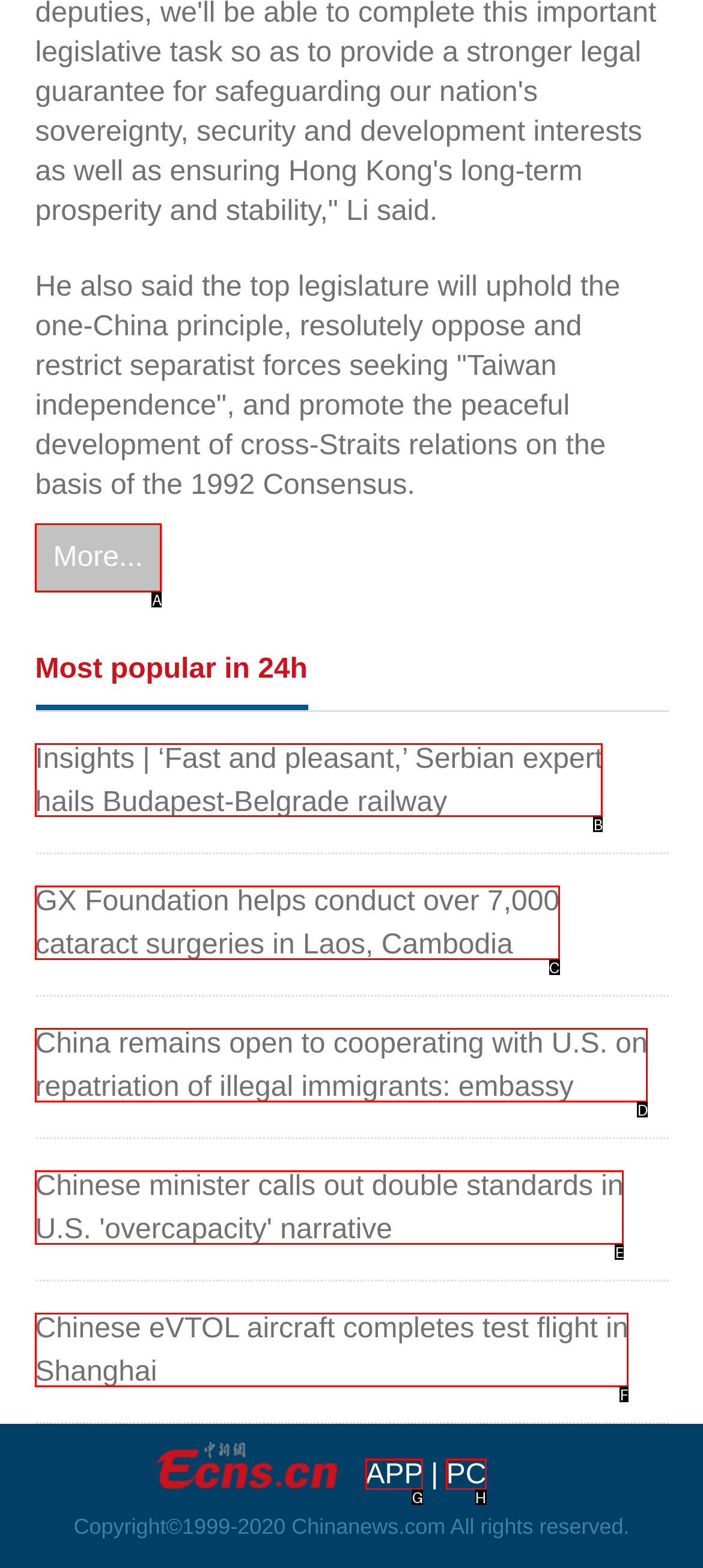Determine which letter corresponds to the UI element to click for this task: Read more about the Budapest-Belgrade railway
Respond with the letter from the available options.

B